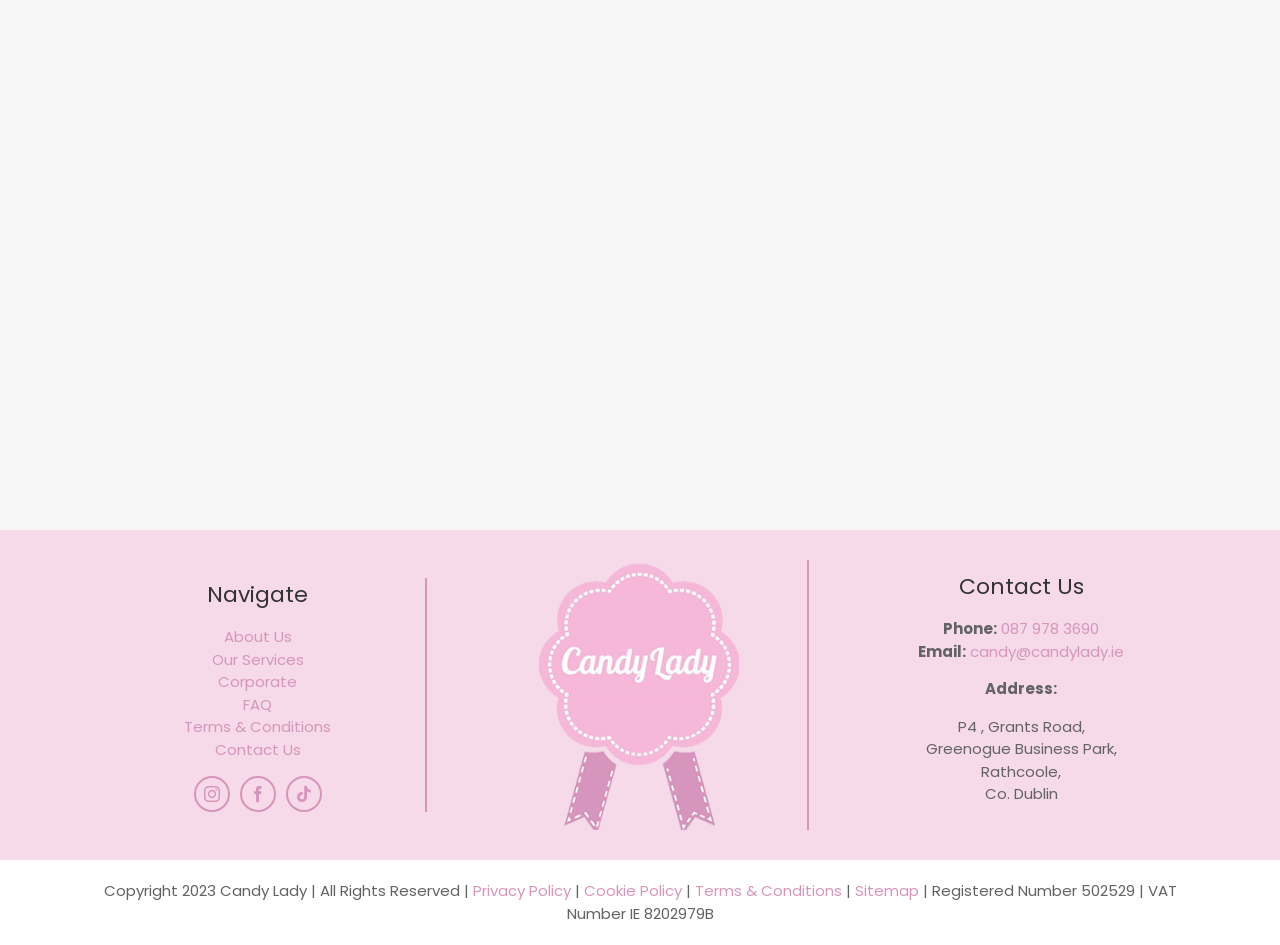What social media platforms does the company have?
Please provide a single word or phrase as the answer based on the screenshot.

Instagram, Facebook, TikTok